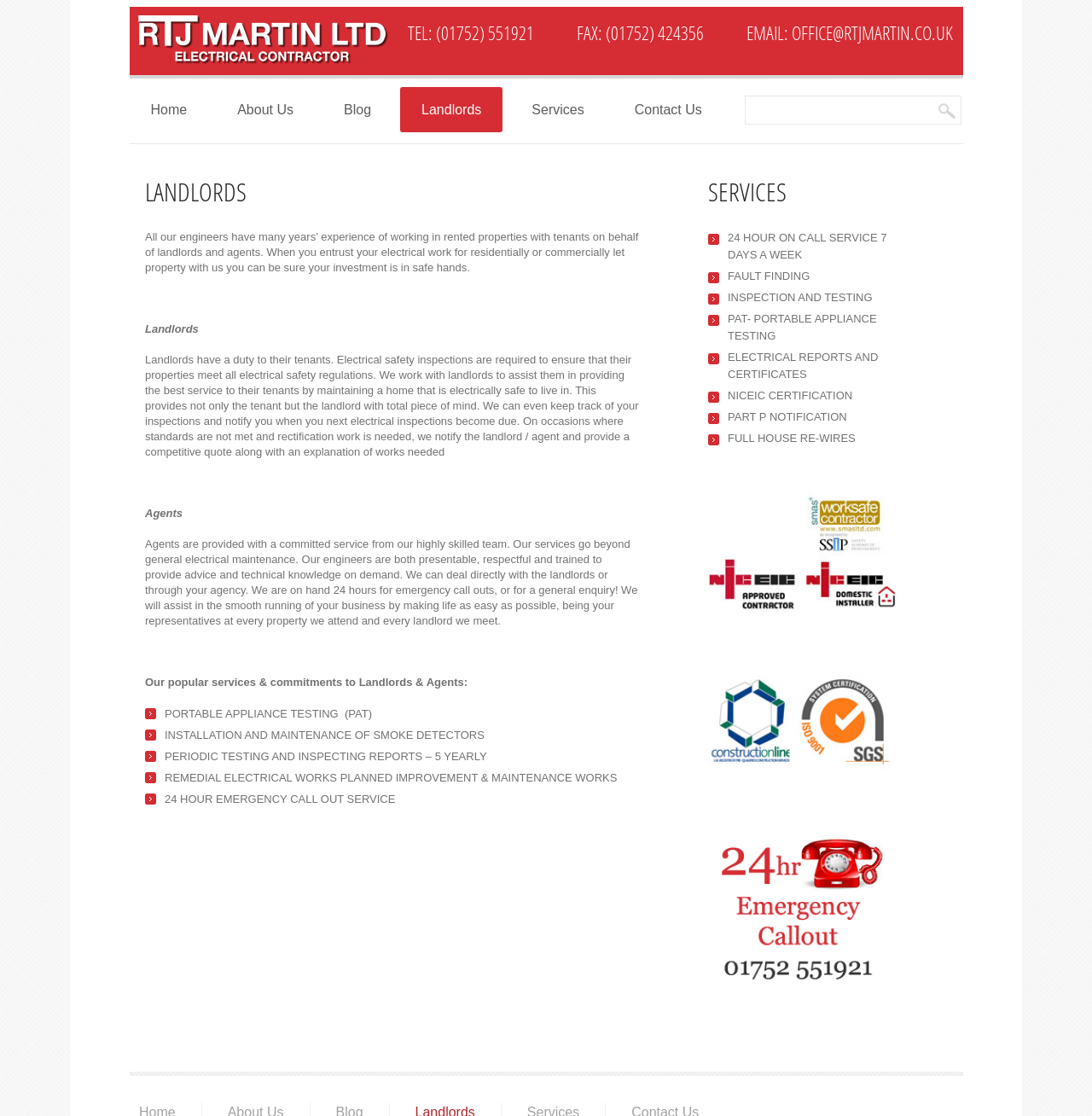Predict the bounding box of the UI element based on the description: "Home". The coordinates should be four float numbers between 0 and 1, formatted as [left, top, right, bottom].

[0.118, 0.078, 0.191, 0.119]